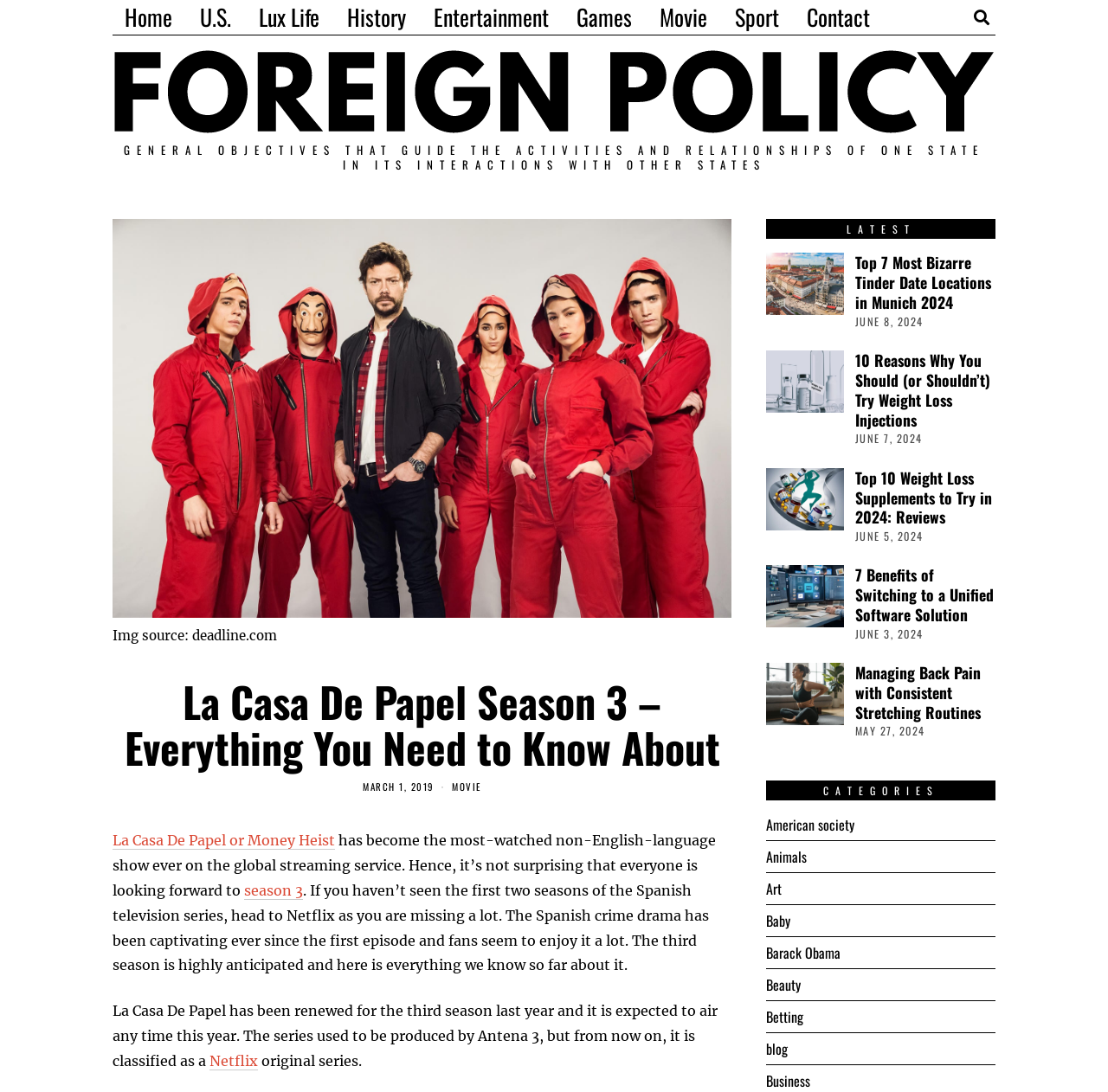Answer the question with a brief word or phrase:
What is the platform where La Casa De Papel can be streamed?

Netflix